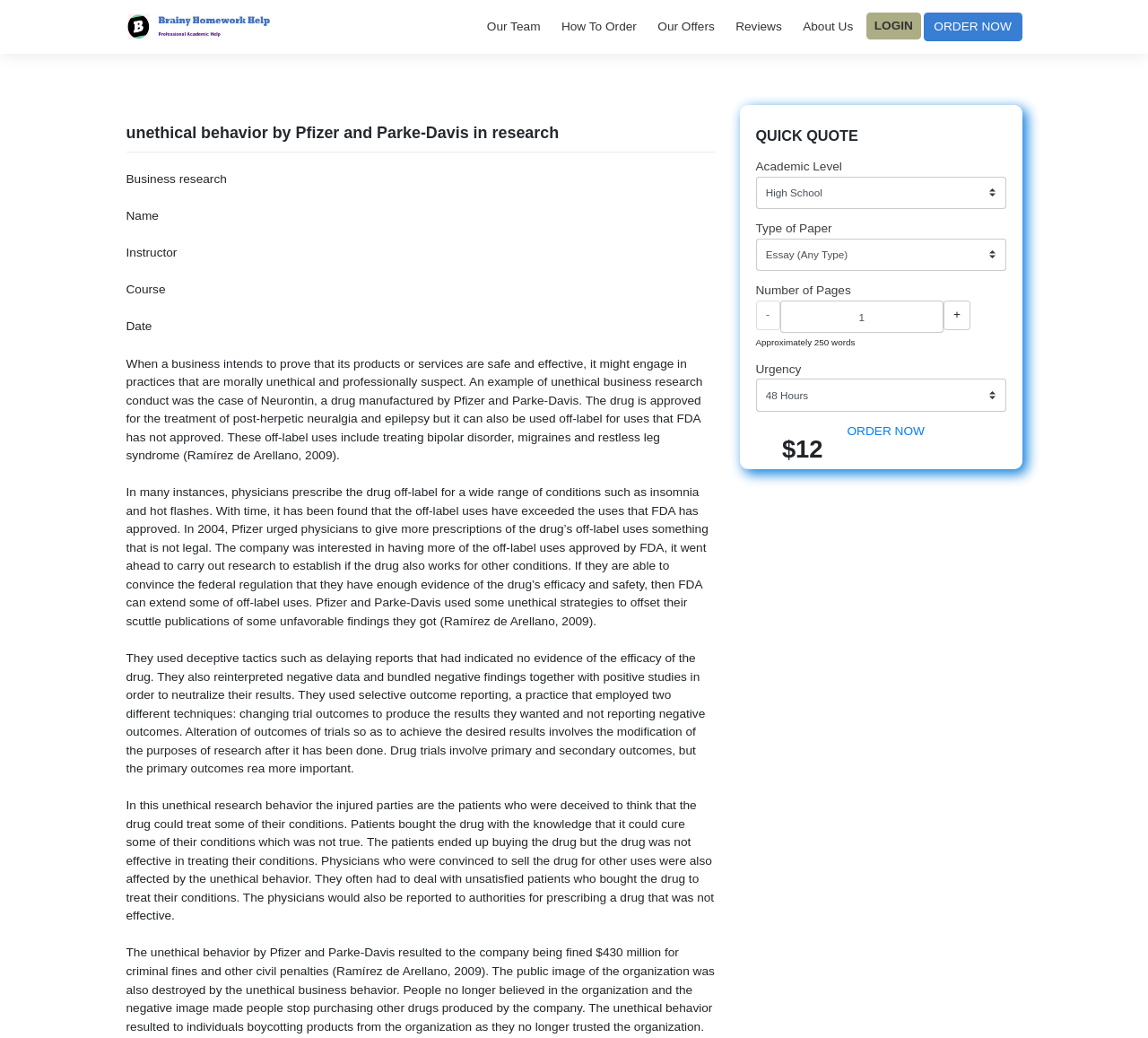Illustrate the webpage's structure and main components comprehensively.

This webpage appears to be a homework help website, specifically focused on business research. At the top of the page, there is a header section with a logo image and several links to different sections of the website, including "Our Team", "How To Order", "Our Offers", "Reviews", "About Us", and "LOGIN". 

Below the header section, there is a main content area with a heading that reads "unethical behavior by Pfizer and Parke-Davis in research". This heading is followed by a series of static text elements that appear to be a research paper or article discussing the unethical business practices of Pfizer and Parke-Davis in their research on the drug Neurontin. The text describes how the companies engaged in deceptive tactics to promote the off-label use of the drug, including delaying reports of unfavorable findings and reinterpreting negative data.

To the right of the main content area, there is a sidebar section with a heading that reads "QUICK QUOTE". This section appears to be a form for users to request a quote for a research paper or other academic work. The form includes fields for selecting the academic level, type of paper, number of pages, and urgency of the request, as well as a button to submit the request.

At the bottom of the sidebar section, there is a link to "ORDER NOW" and a price quote of $12.